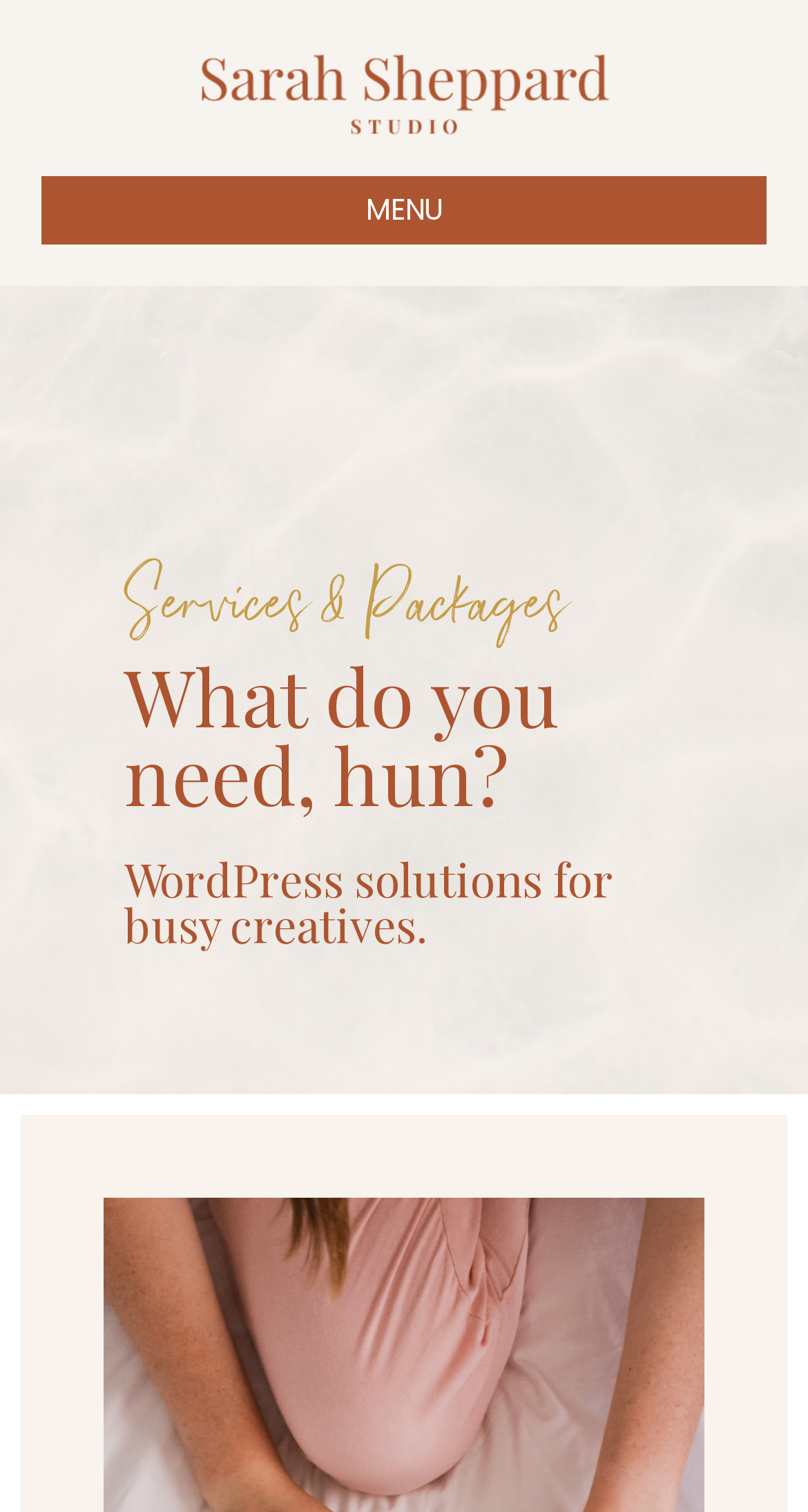Extract the primary header of the webpage and generate its text.

Services & Packages